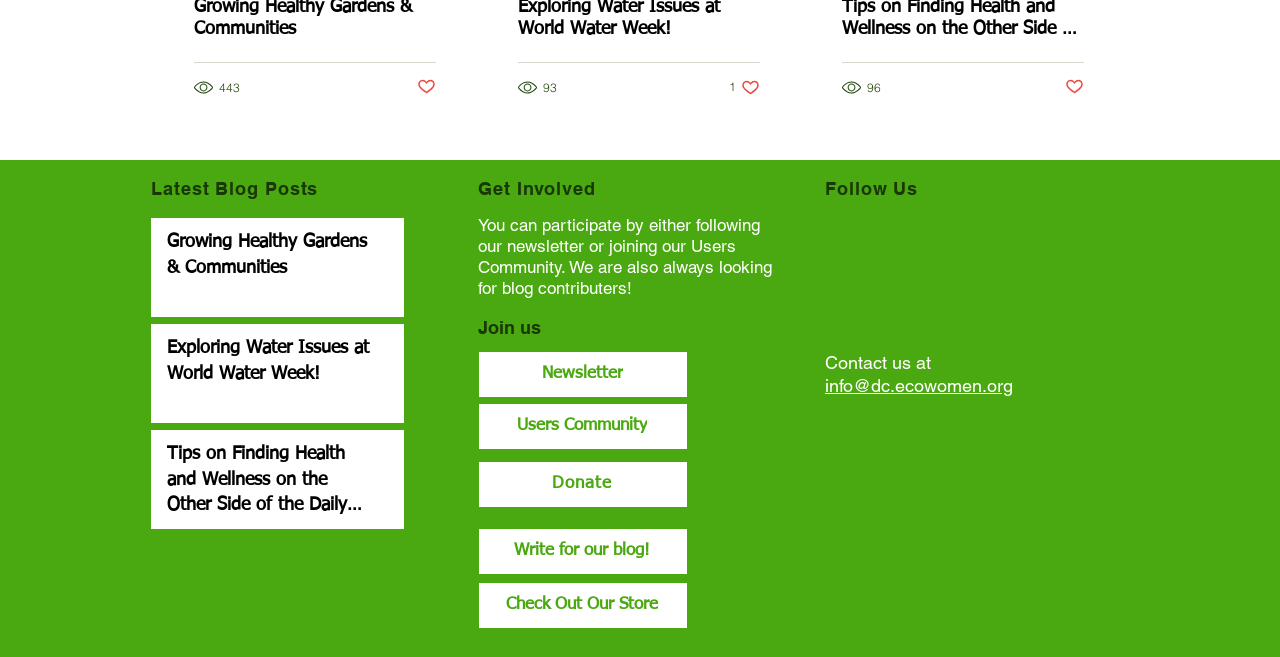Respond with a single word or phrase:
How many posts are listed on this page?

3